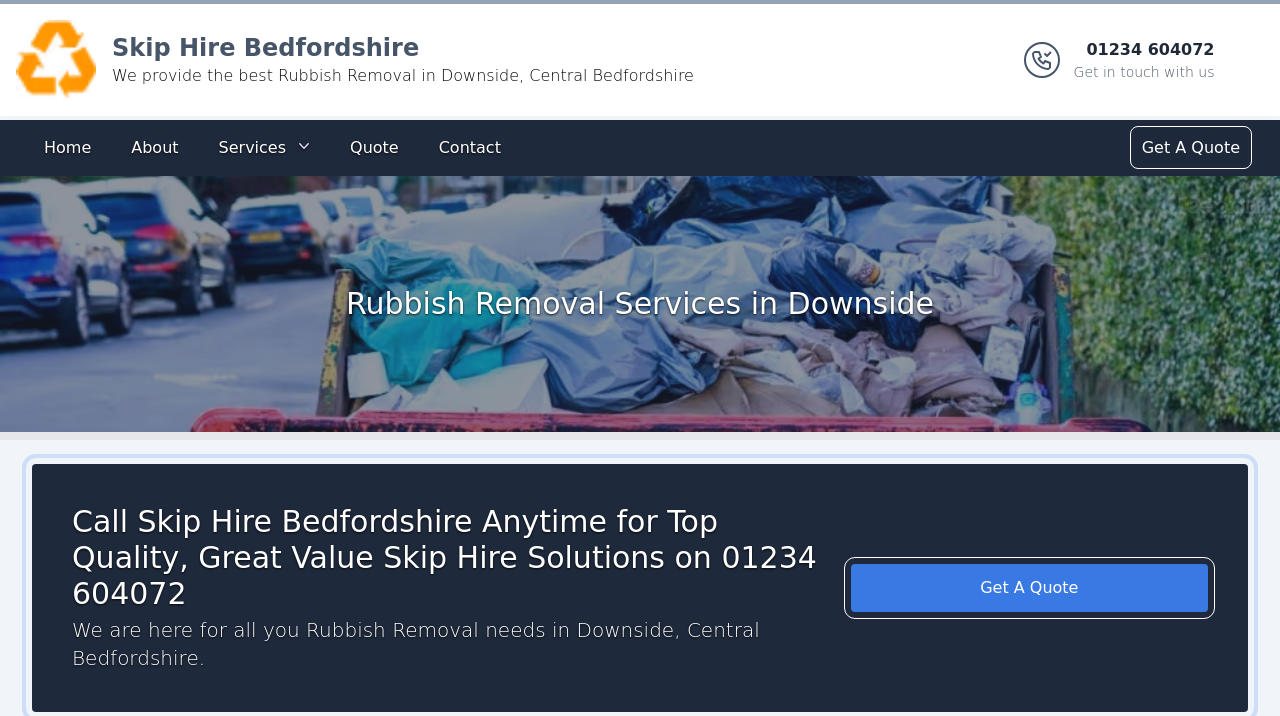Explain in detail what is displayed on the webpage.

The webpage is about Rubbish Removal services in Downside, Central Bedfordshire, provided by Skip Hire Bedfordshire. At the top, there is a banner with the company's logo on the left and the company name "Skip Hire Bedfordshire" on the right. Below the logo, there is a brief description of the service, "We provide the best Rubbish Removal in Downside, Central Bedfordshire". 

On the top-right corner, there is a phone number "01234 604072" with a call-to-action "Get in touch with us". There are also several navigation links, including "Home", "About", "Services", "Quote", and "Contact", arranged horizontally. 

The main content of the webpage is divided into sections. The first section has a heading "Rubbish Removal Services in Downside" and takes up the full width of the page. The second section has a heading "Call Skip Hire Bedfordshire Anytime for Top Quality, Great Value Skip Hire Solutions on 01234 604072" and is located below the first section. 

Below the second section, there is a paragraph of text "We are here for all you Rubbish Removal needs in Downside, Central Bedfordshire." Finally, there is a call-to-action button "Get A Quote" at the bottom of the page. There are two instances of this button, one at the top-right corner and another at the bottom of the page.